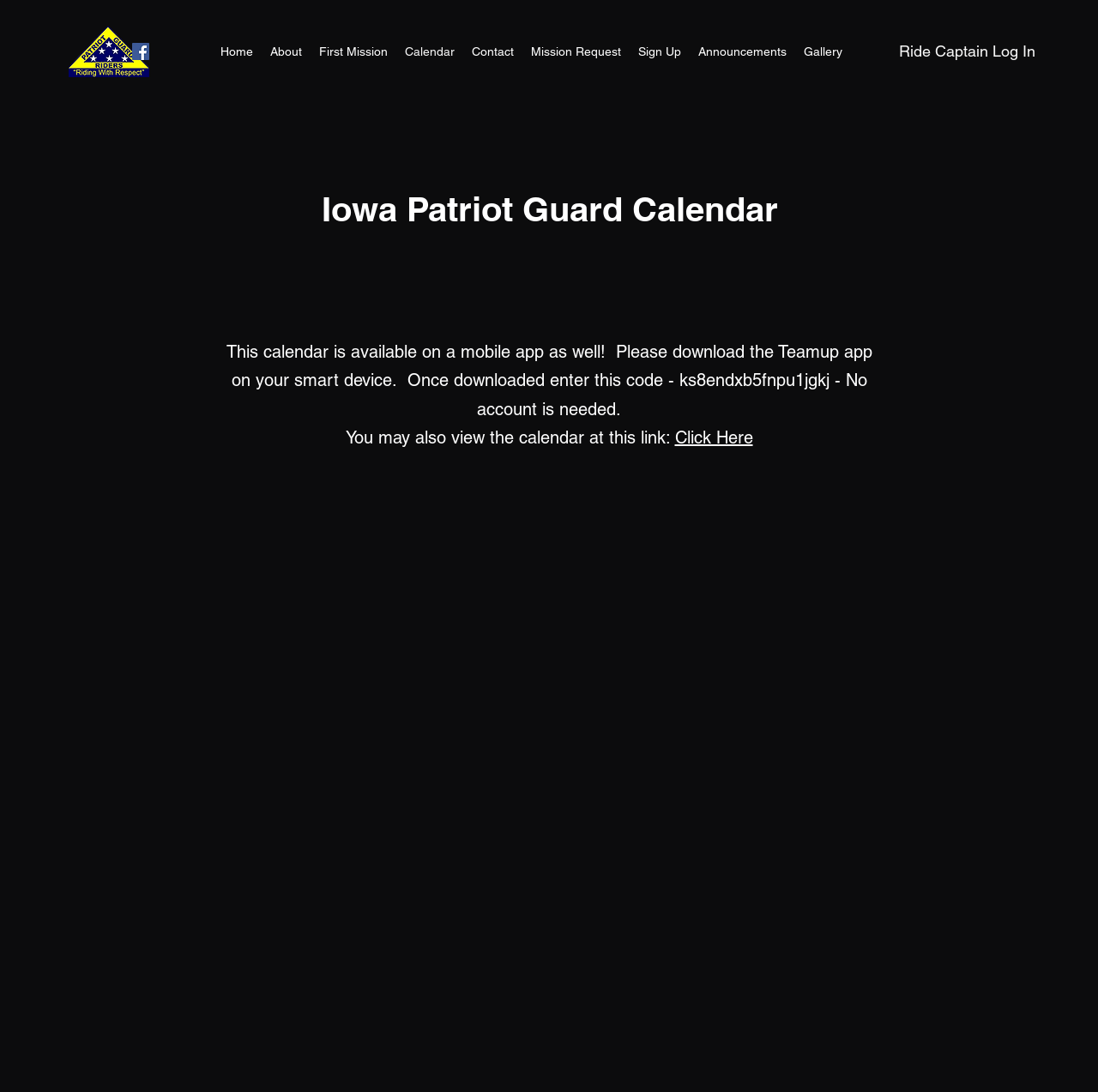Please determine the bounding box coordinates of the element's region to click for the following instruction: "Go to the Home page".

[0.193, 0.035, 0.238, 0.059]